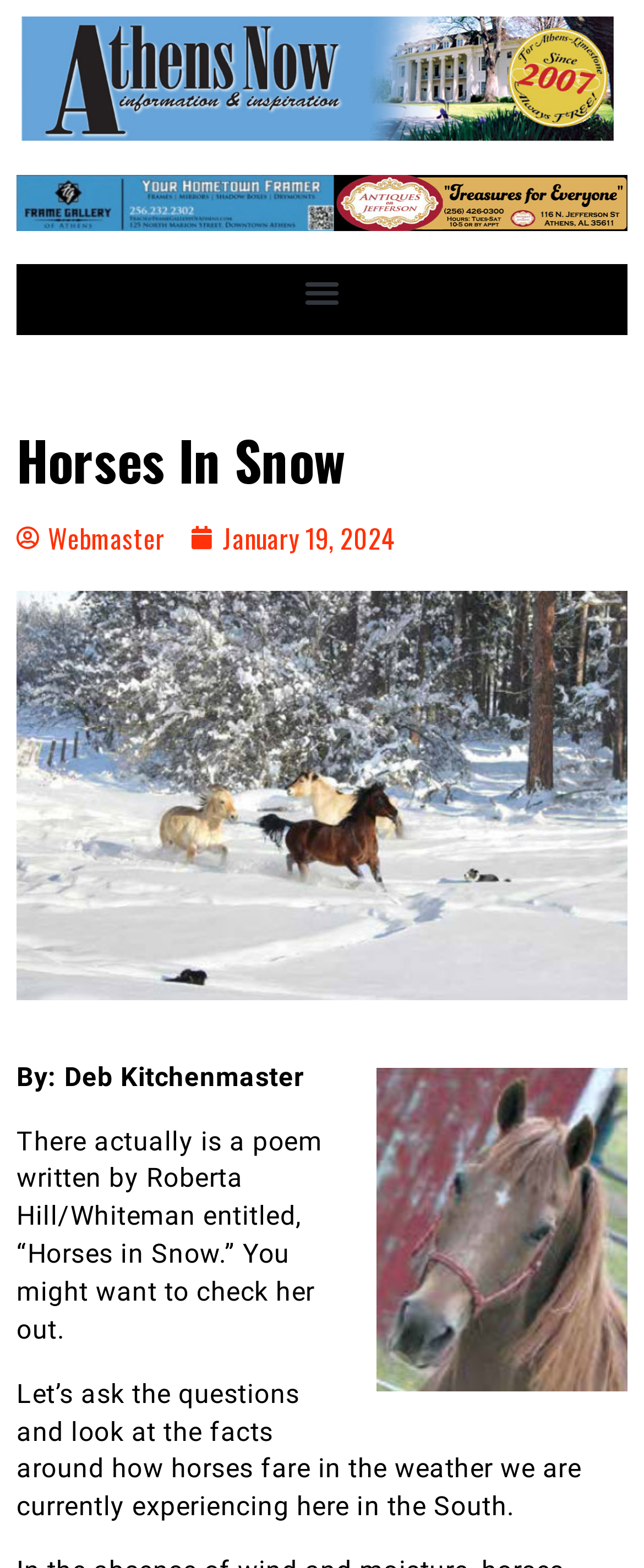What is the purpose of the article?
Based on the image, provide your answer in one word or phrase.

To discuss how horses fare in snowy weather